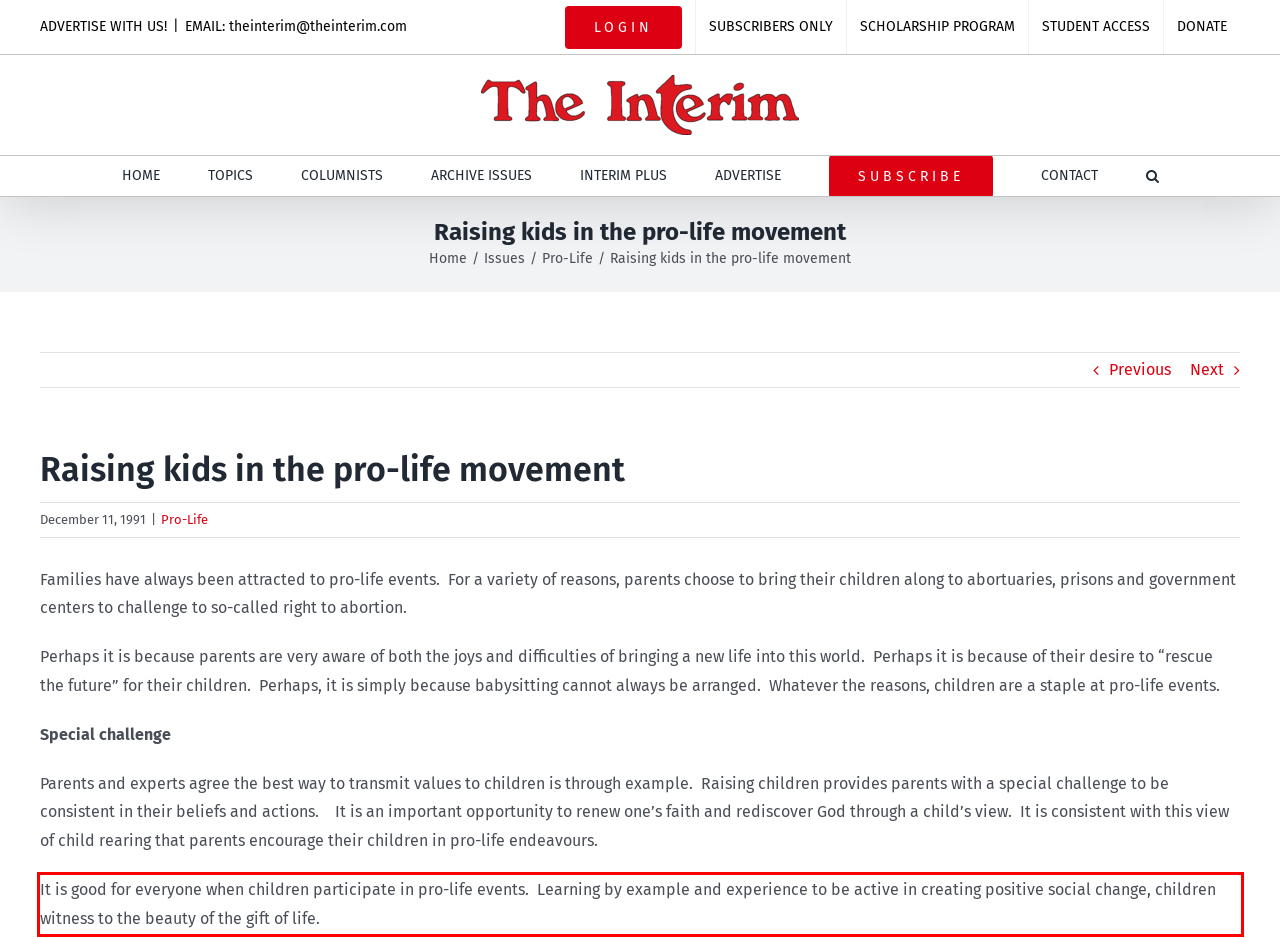Using the provided screenshot of a webpage, recognize and generate the text found within the red rectangle bounding box.

It is good for everyone when children participate in pro-life events. Learning by example and experience to be active in creating positive social change, children witness to the beauty of the gift of life.